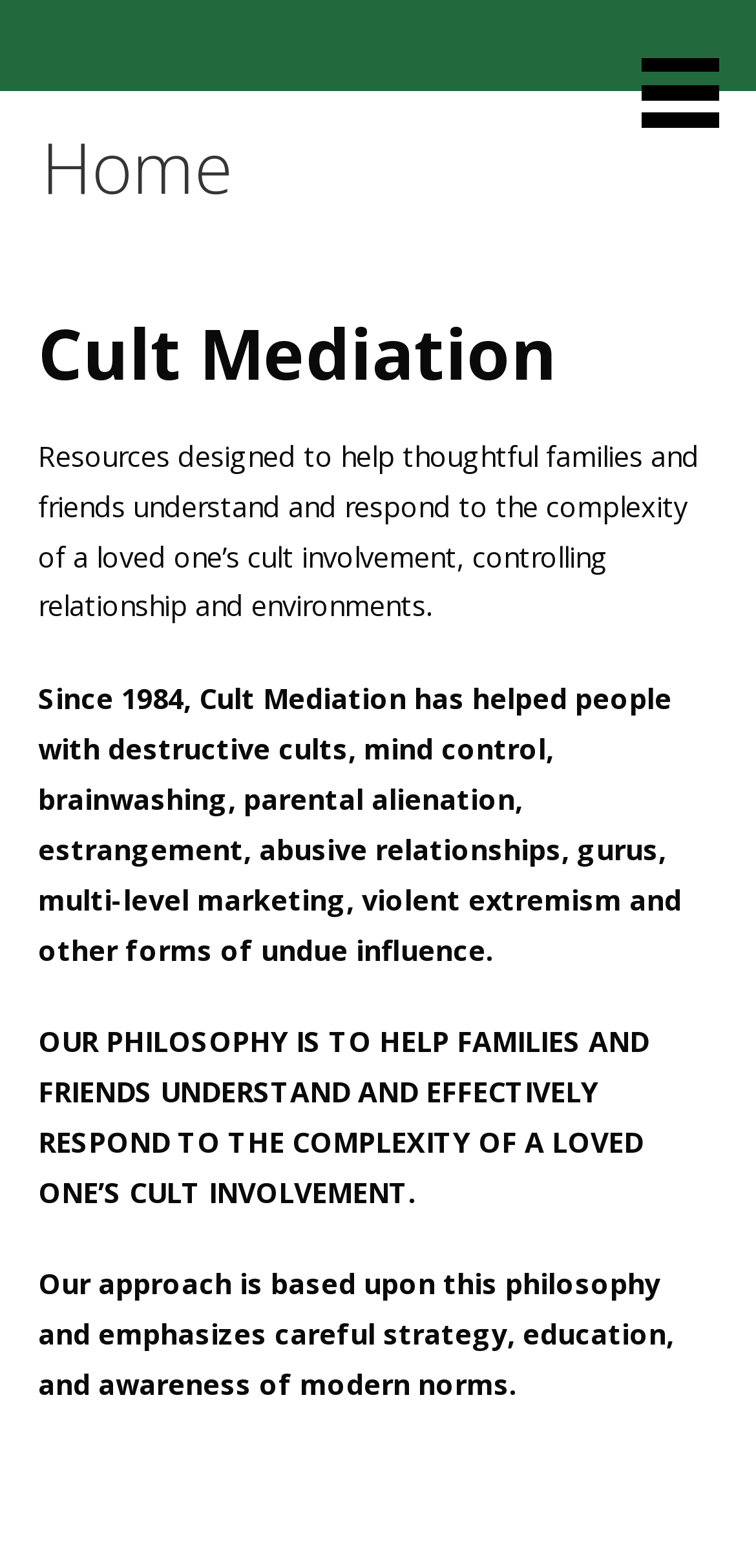What types of situations does Cult Mediation help with?
Provide a detailed and extensive answer to the question.

The webpage content lists various situations that Cult Mediation helps with, including destructive cults, mind control, brainwashing, parental alienation, estrangement, abusive relationships, gurus, multi-level marketing, violent extremism, and other forms of undue influence. This indicates that the organization provides resources and support for a wide range of situations.